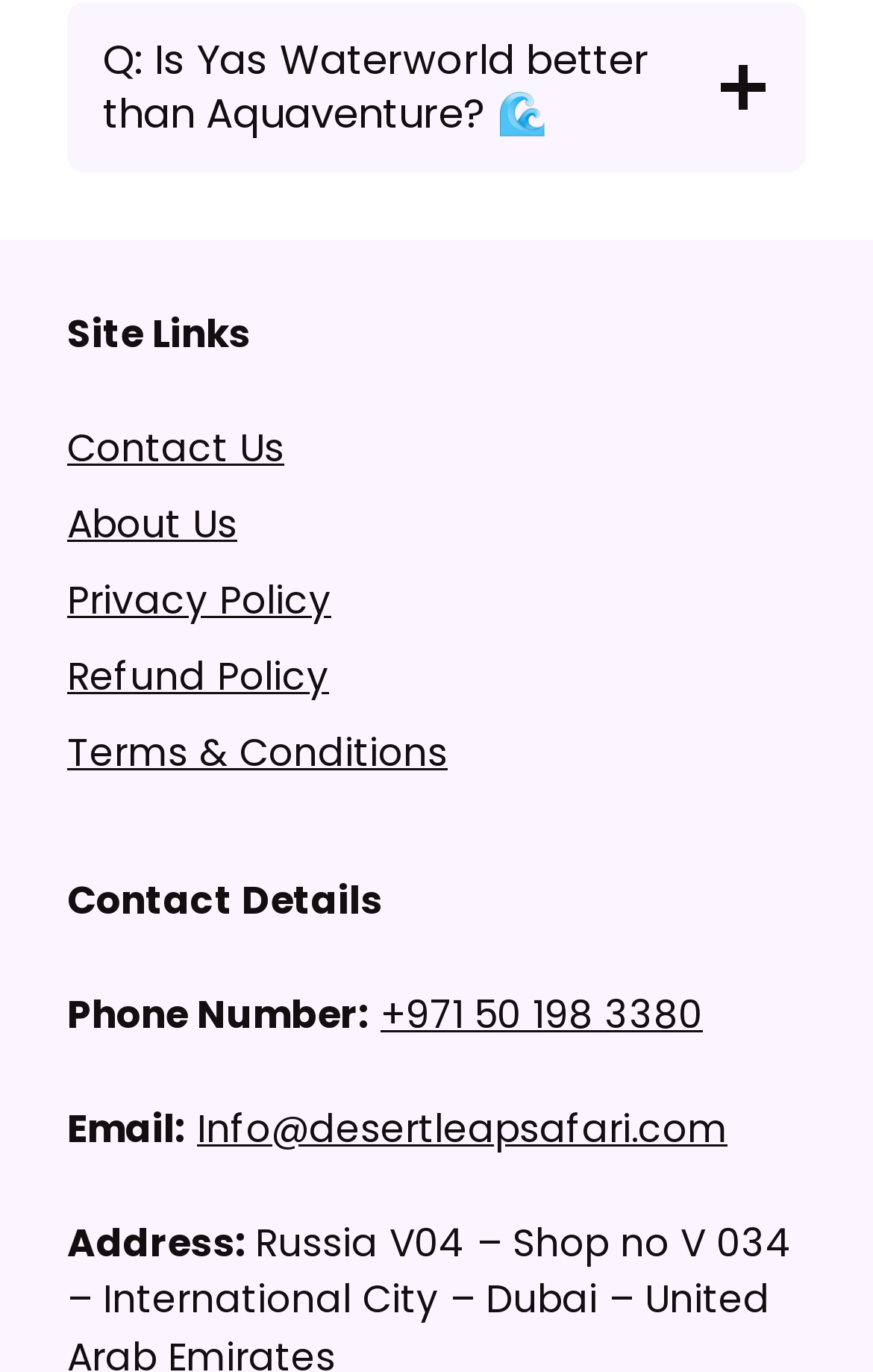Using details from the image, please answer the following question comprehensively:
How many sections are there in the contact details?

The contact details section contains three sub-sections: 'Phone Number:', 'Email:', and 'Address:', which makes a total of 3 sections.